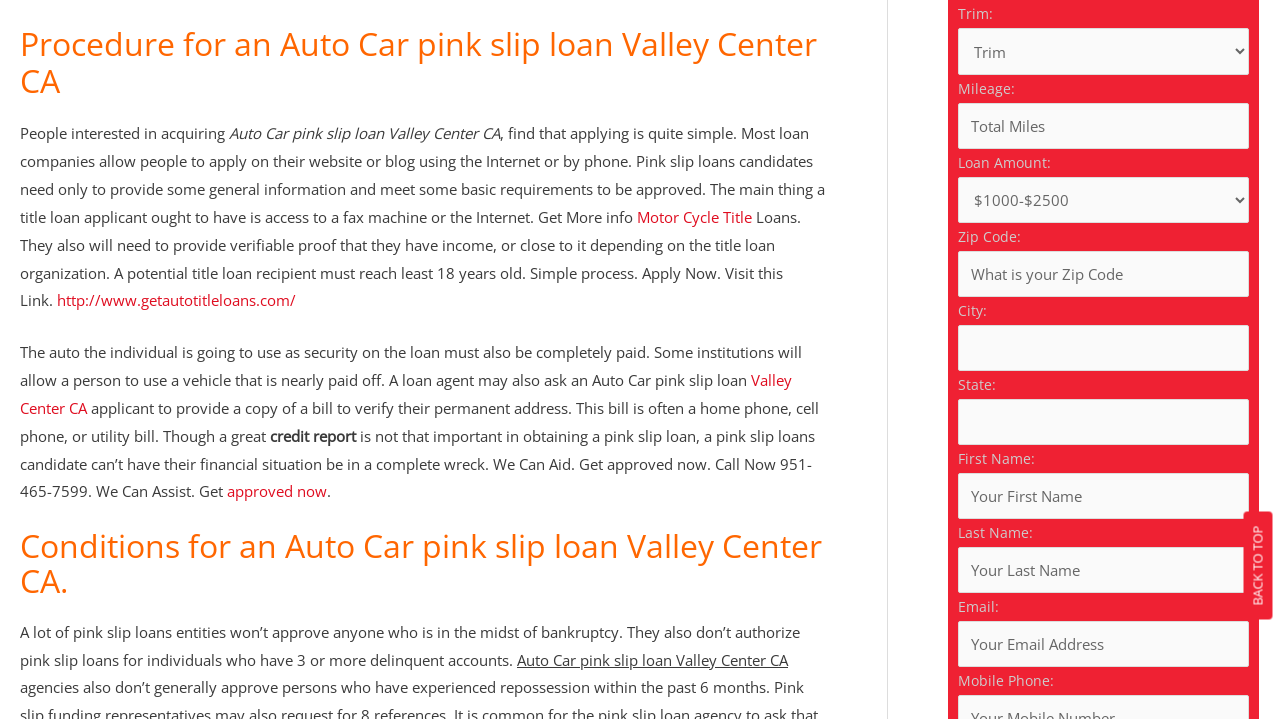Identify the bounding box for the element characterized by the following description: "name="custom State"".

[0.748, 0.555, 0.976, 0.619]